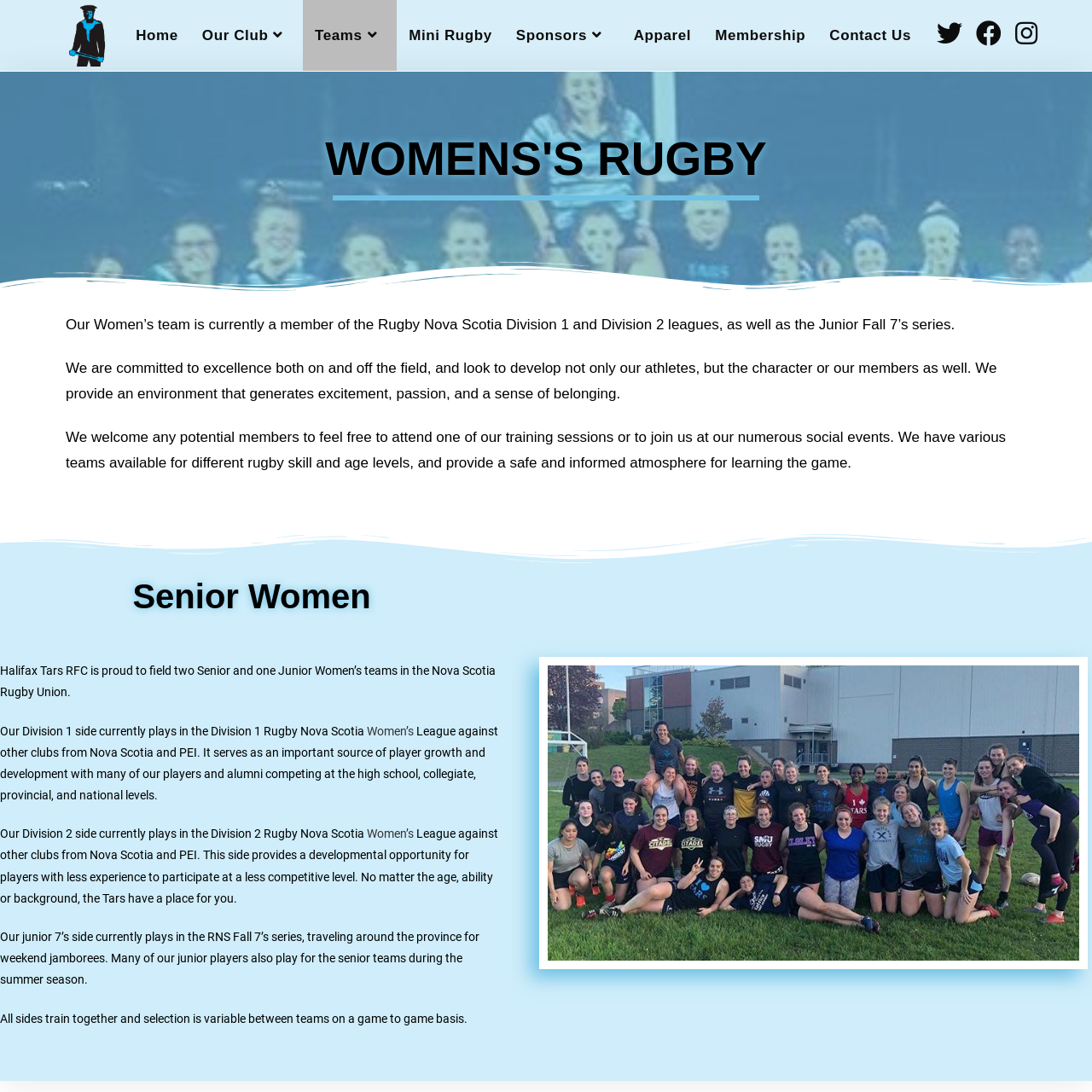What is the format of the junior 7's series?
Make sure to answer the question with a detailed and comprehensive explanation.

The format of the junior 7's series can be inferred from the text 'Our junior 7’s side currently plays in the RNS Fall 7’s series, traveling around the province for weekend jamborees', which mentions that the series involves traveling for weekend jamborees.